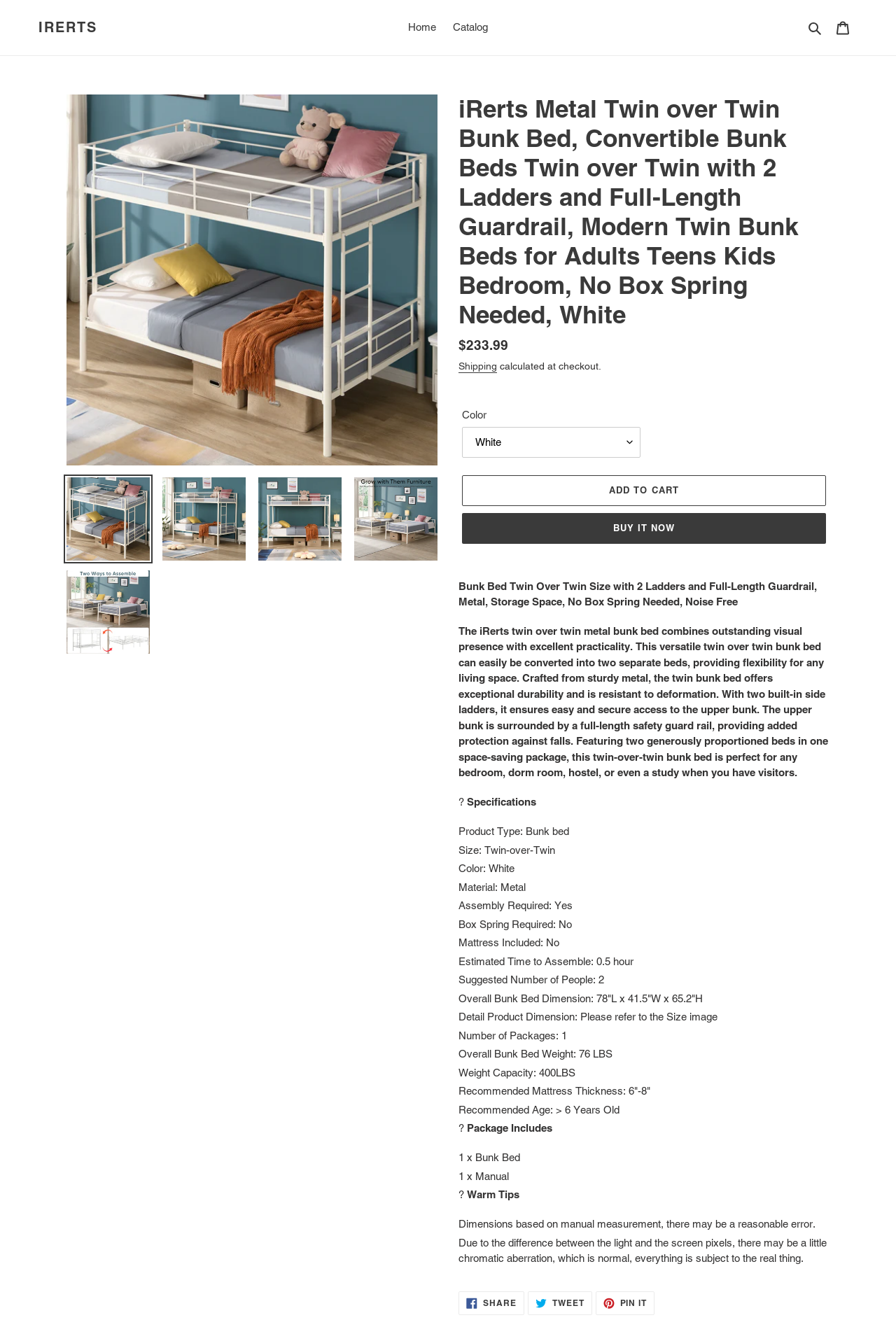How many ladders does the bunk bed have?
Using the details from the image, give an elaborate explanation to answer the question.

I found the answer by looking at the product description section, where it says 'With two built-in side ladders, it ensures easy and secure access to the upper bunk'.